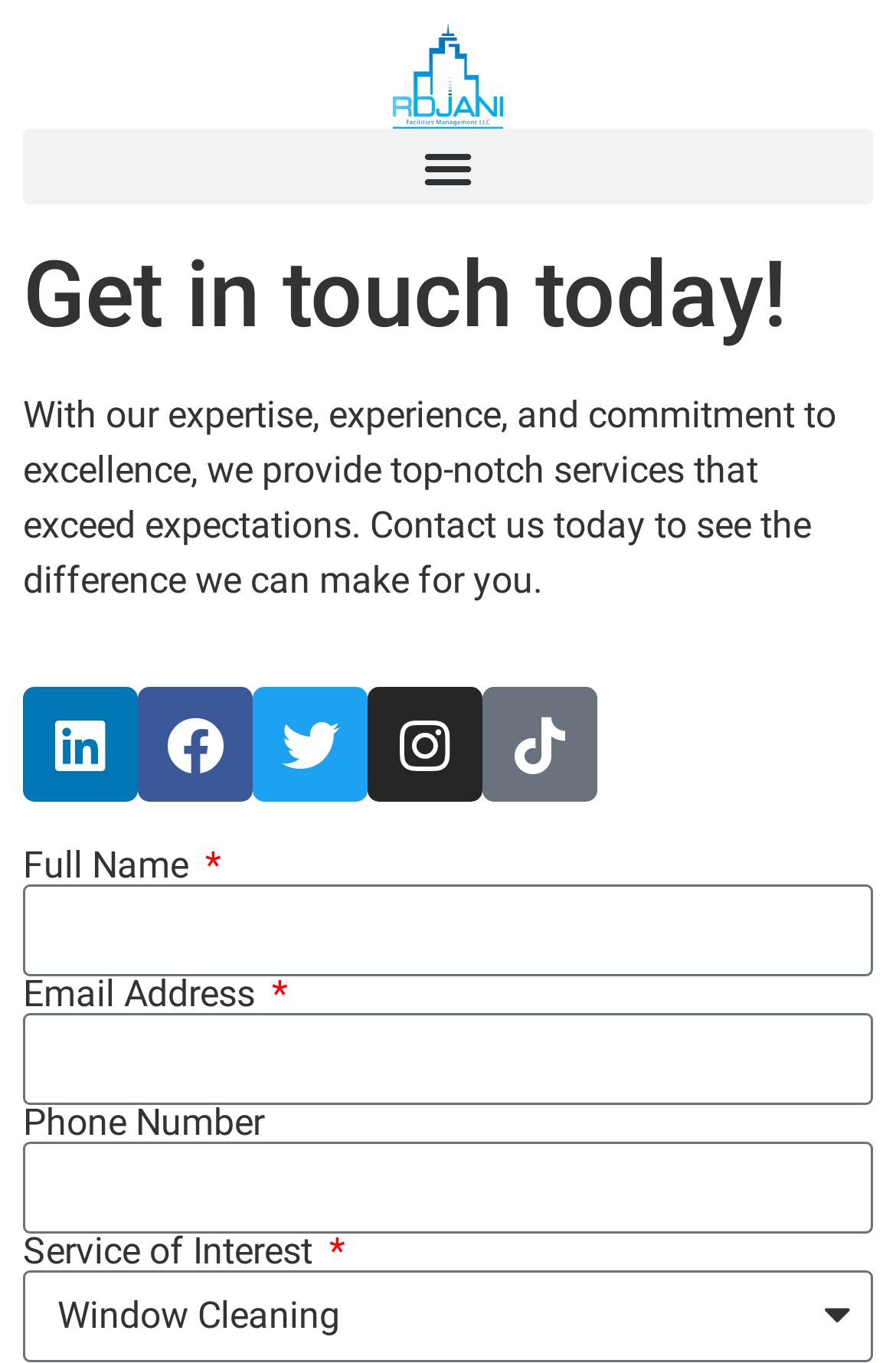Provide the bounding box coordinates of the HTML element this sentence describes: "parent_node: Email Address name="form_fields[email]"". The bounding box coordinates consist of four float numbers between 0 and 1, i.e., [left, top, right, bottom].

[0.026, 0.744, 0.974, 0.811]